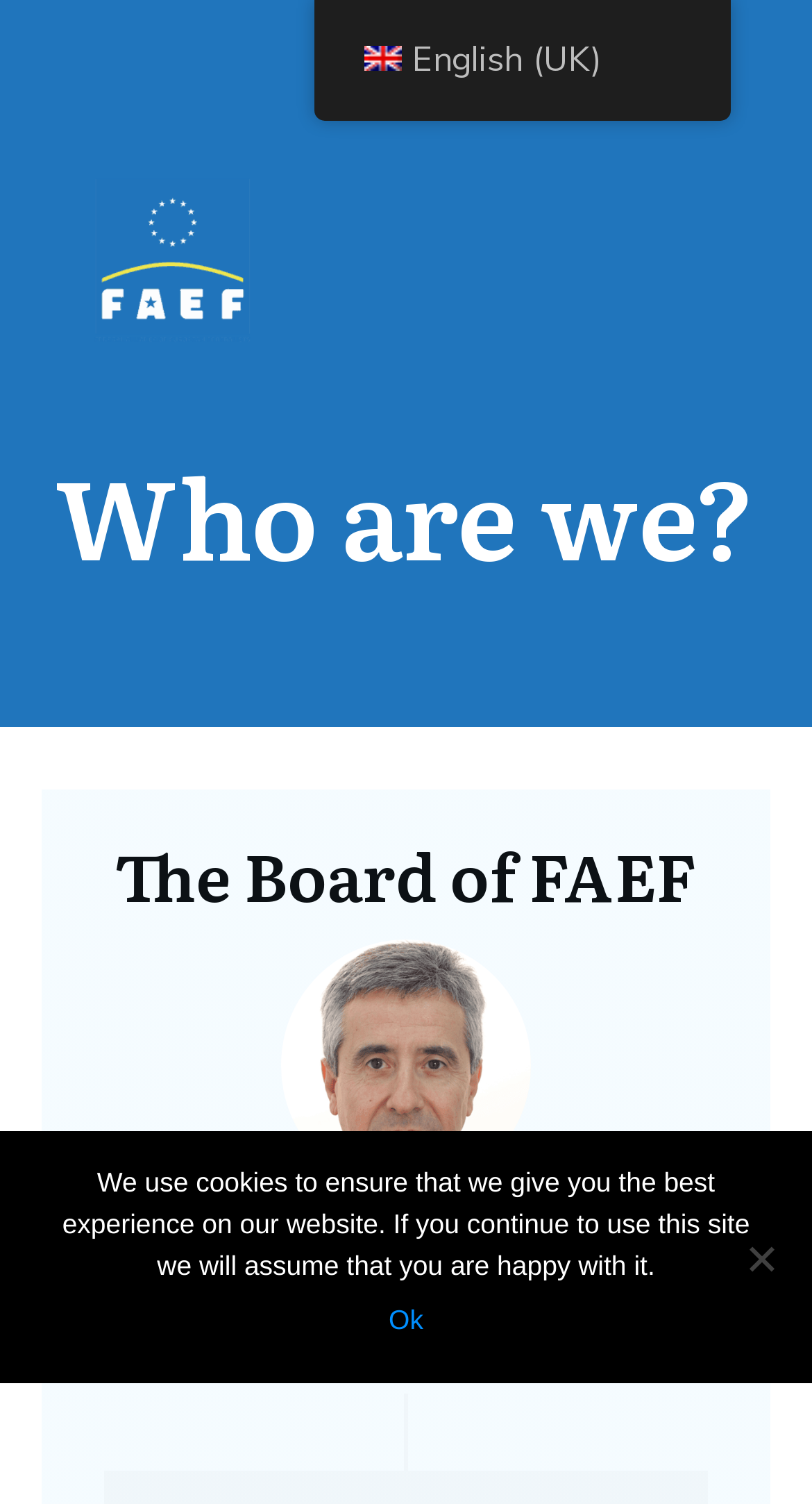What is the purpose of the cookie notice dialog?
Please ensure your answer is as detailed and informative as possible.

I inferred the purpose of the cookie notice dialog by reading the static text inside the dialog which says 'We use cookies to ensure that we give you the best experience on our website. If you continue to use this site we will assume that you are happy with it.' This suggests that the dialog is informing the user about the website's cookie usage.